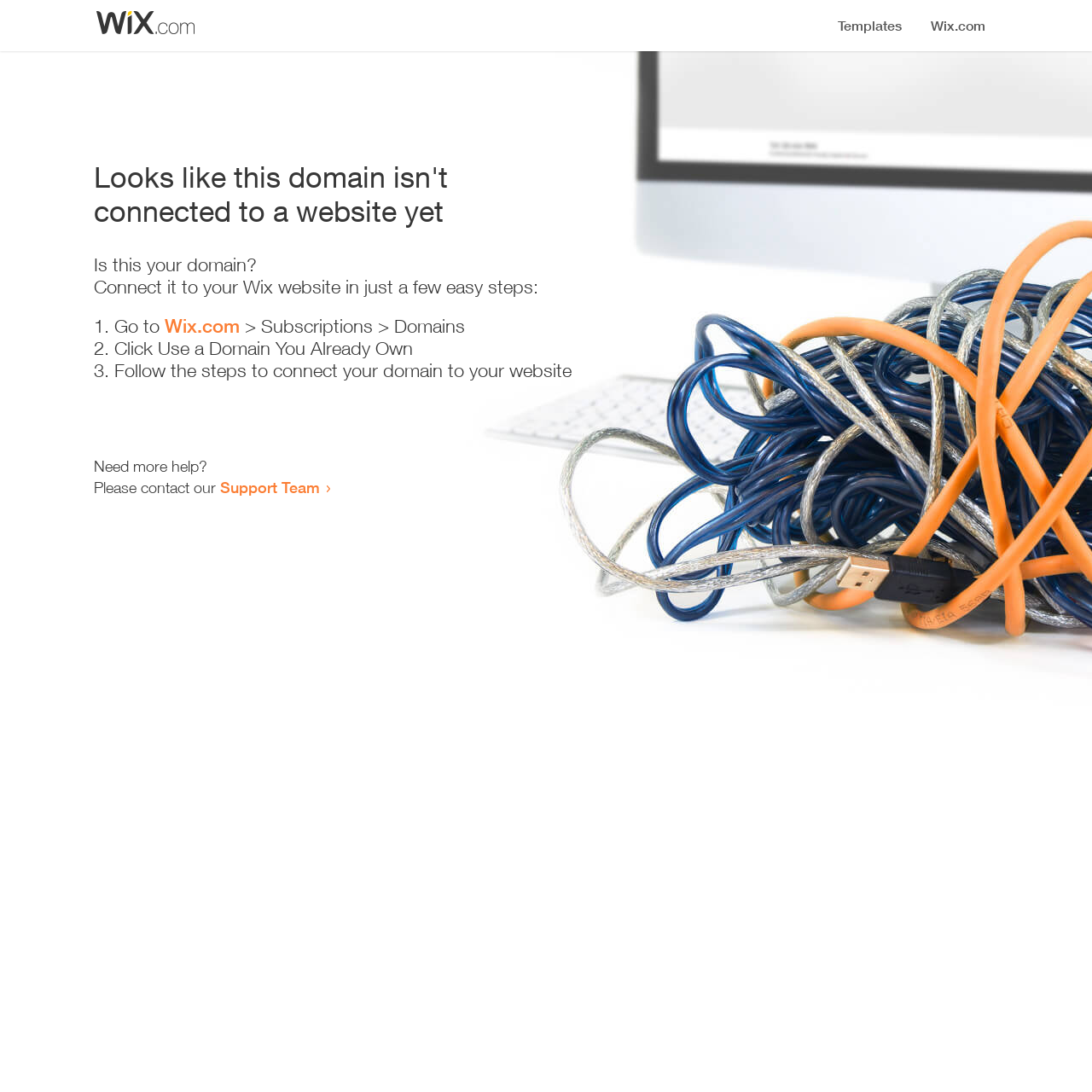Where can I get more help?
Please give a detailed and elaborate answer to the question.

The webpage provides a link to the 'Support Team' where I can get more help, as indicated by the static text 'Need more help?' and the link 'Support Team'.